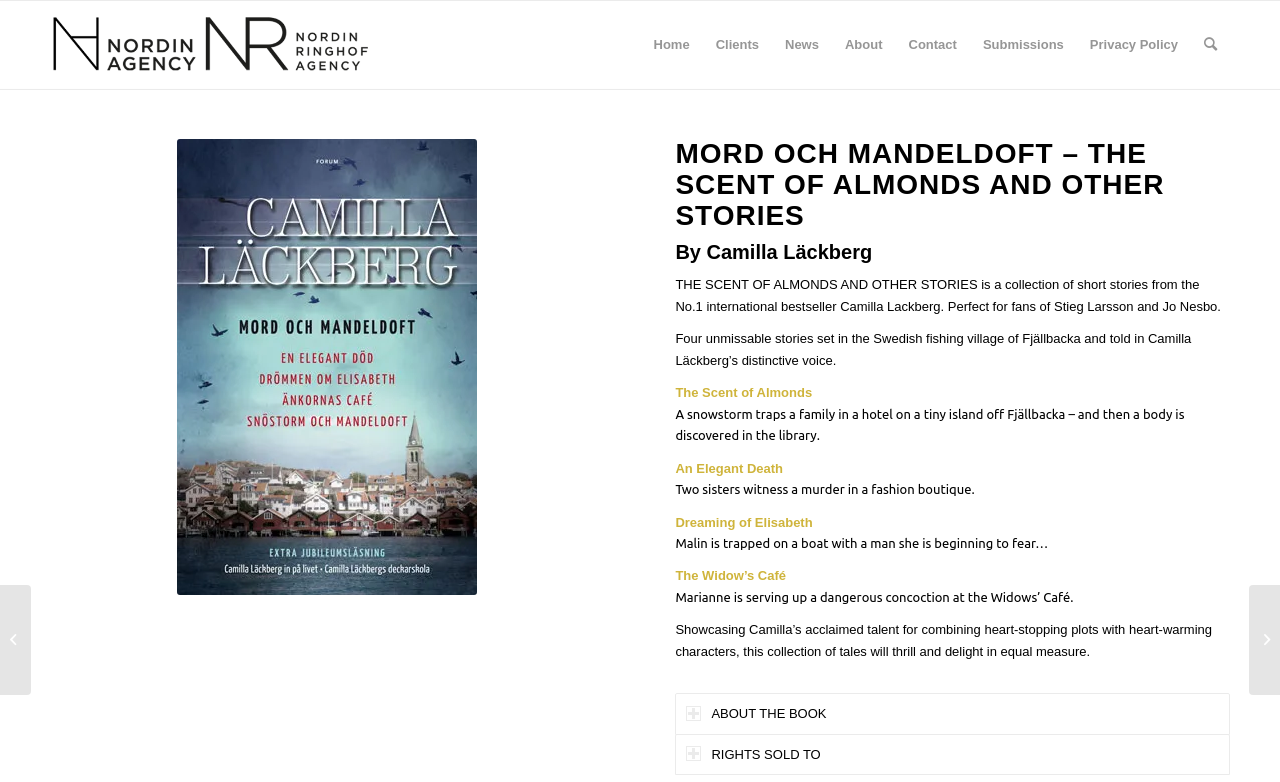Identify the bounding box coordinates necessary to click and complete the given instruction: "Click on the 'Home' menu item".

[0.5, 0.001, 0.549, 0.114]